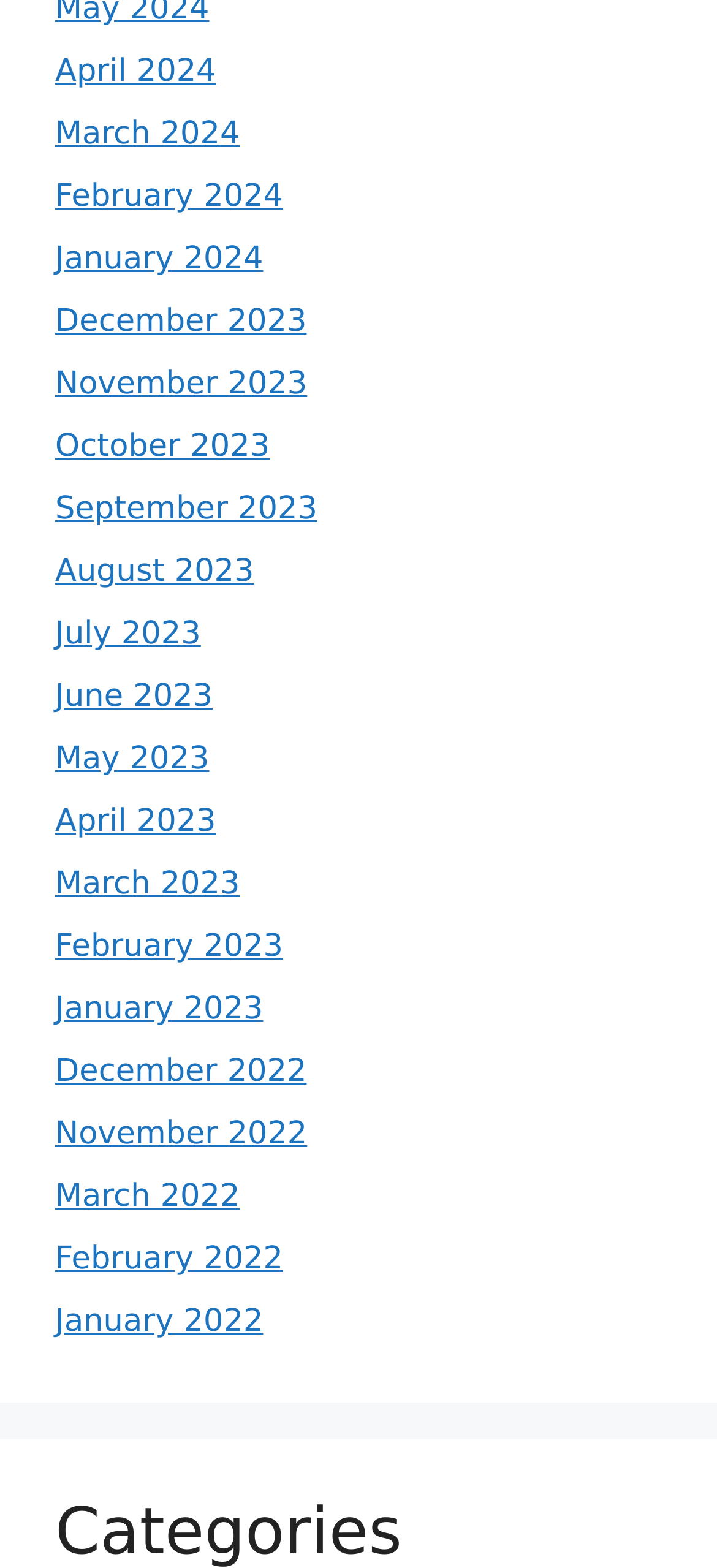Answer the question in one word or a short phrase:
Are there any months available in 2022 other than January, February, and March?

No